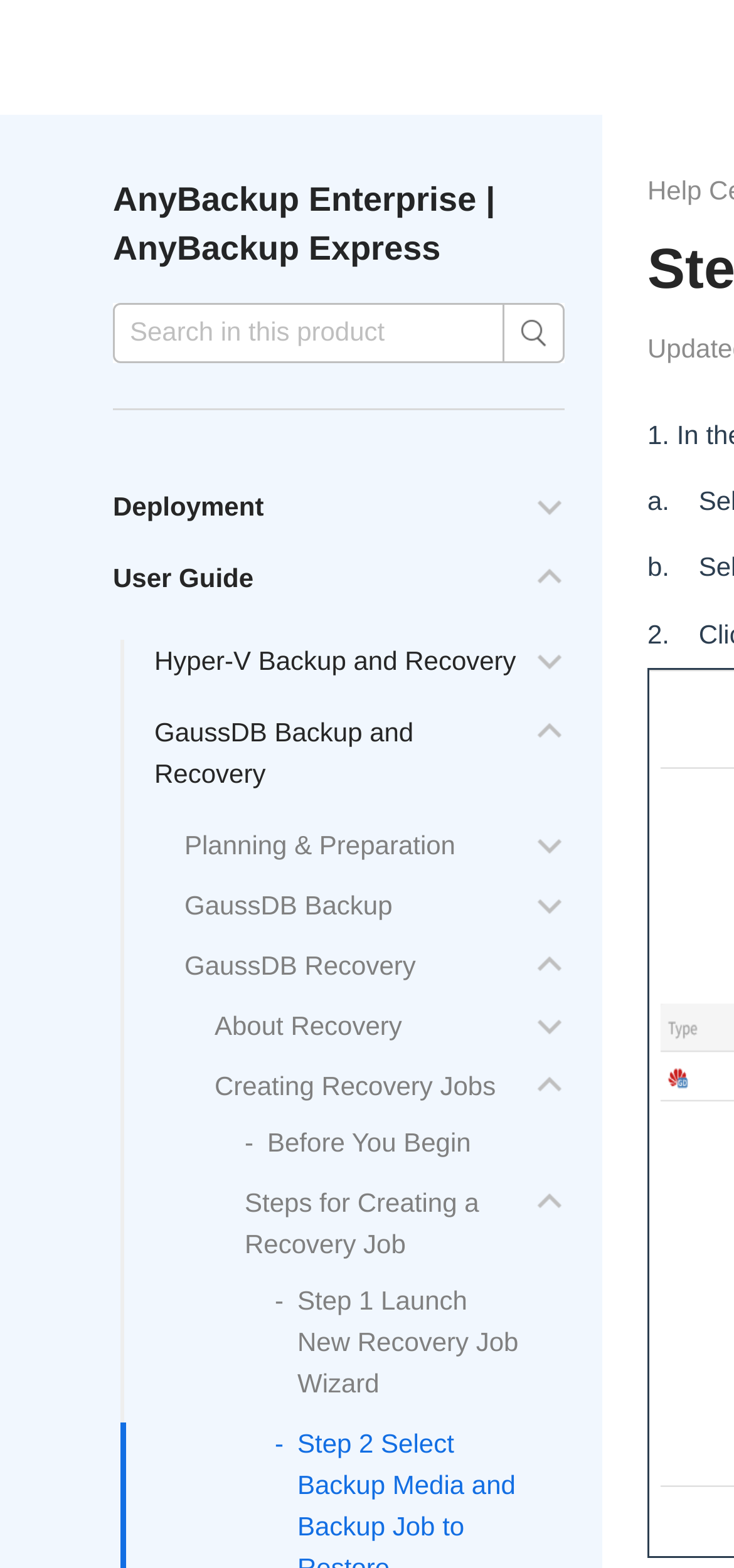Can you find the bounding box coordinates for the element that needs to be clicked to execute this instruction: "search in this product"? The coordinates should be given as four float numbers between 0 and 1, i.e., [left, top, right, bottom].

[0.154, 0.193, 0.687, 0.232]